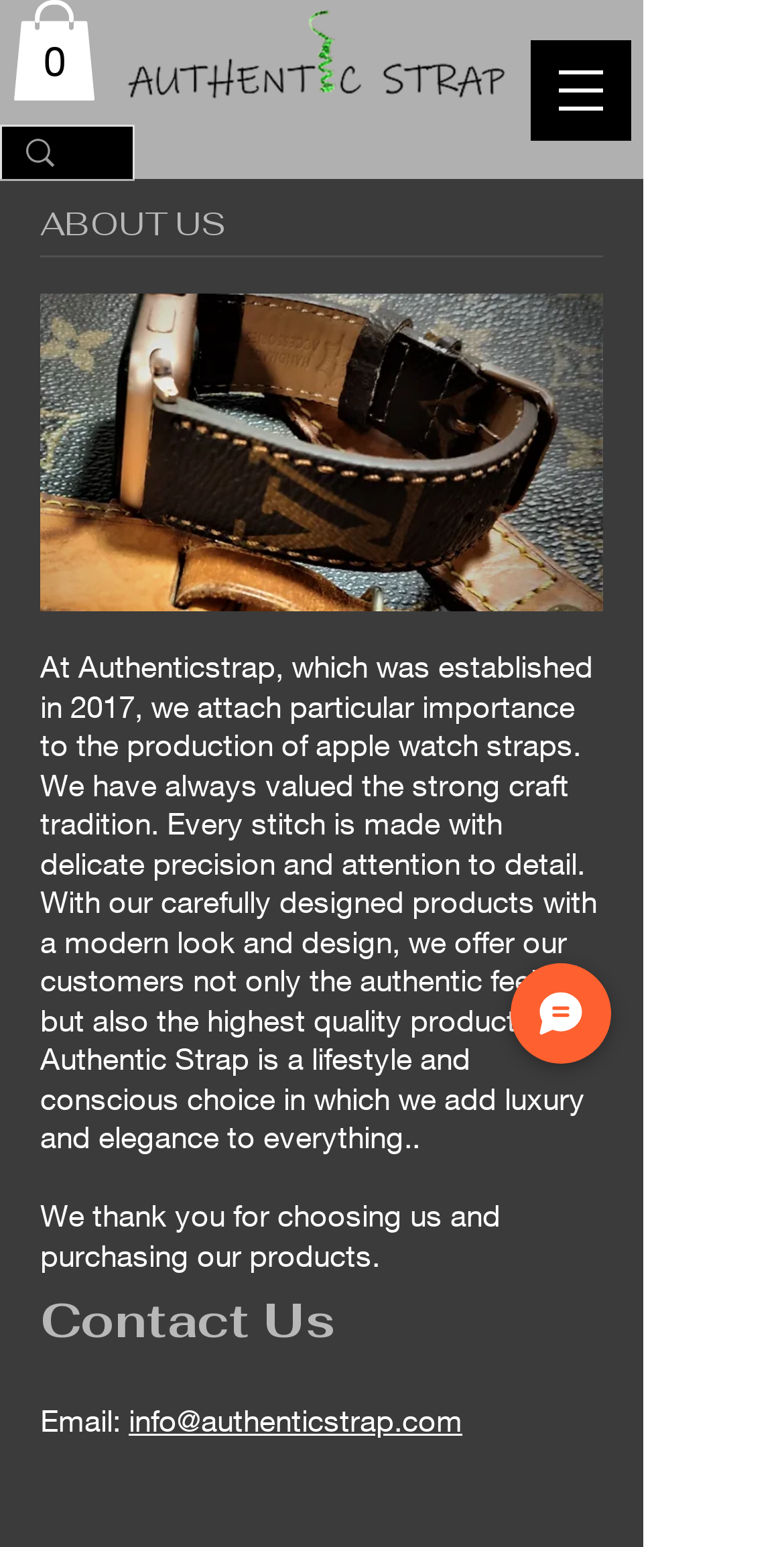Answer the question below in one word or phrase:
What is the email address for contact?

info@authenticstrap.com